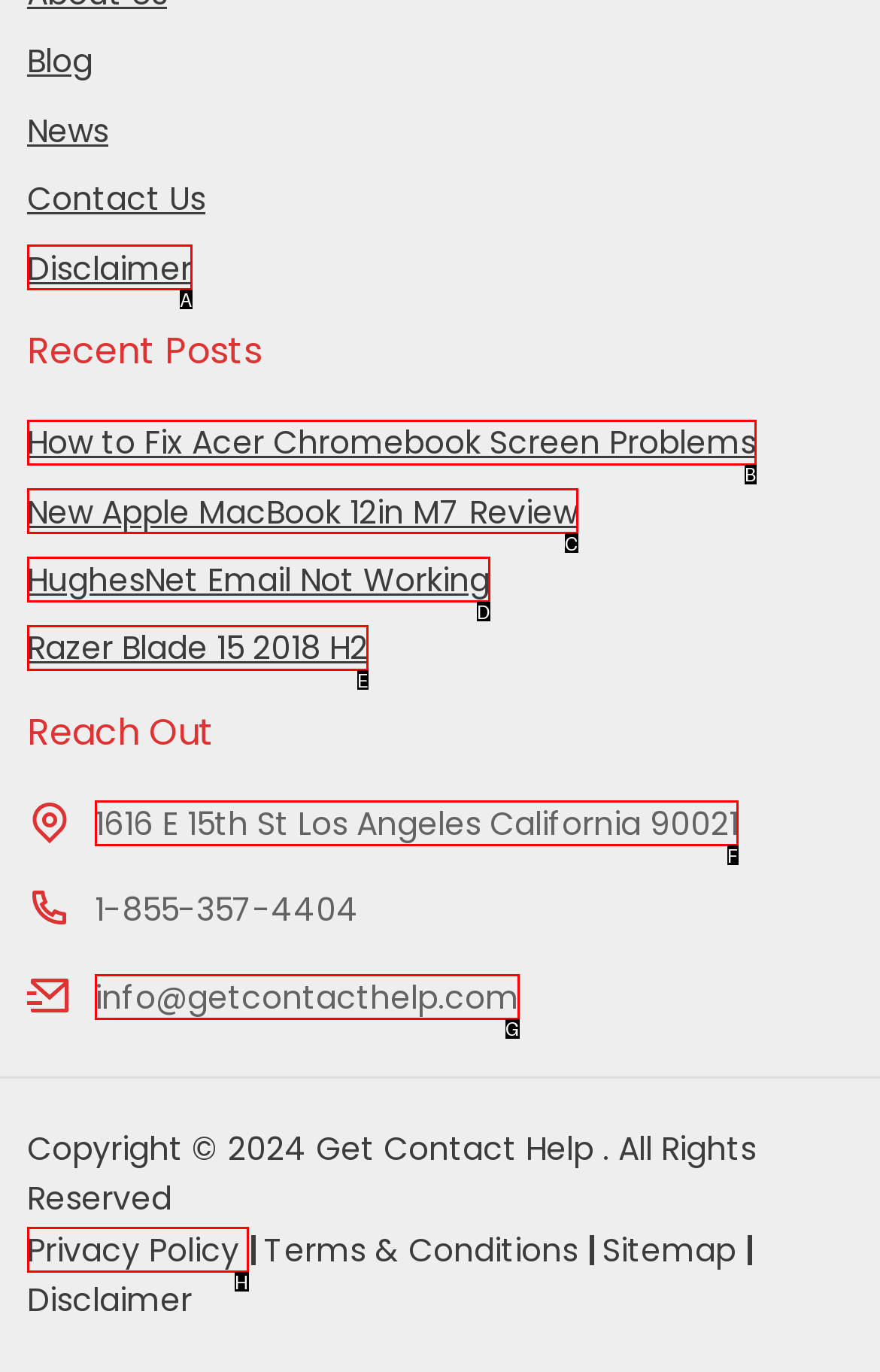For the task "email to info@getcontacthelp.com", which option's letter should you click? Answer with the letter only.

G